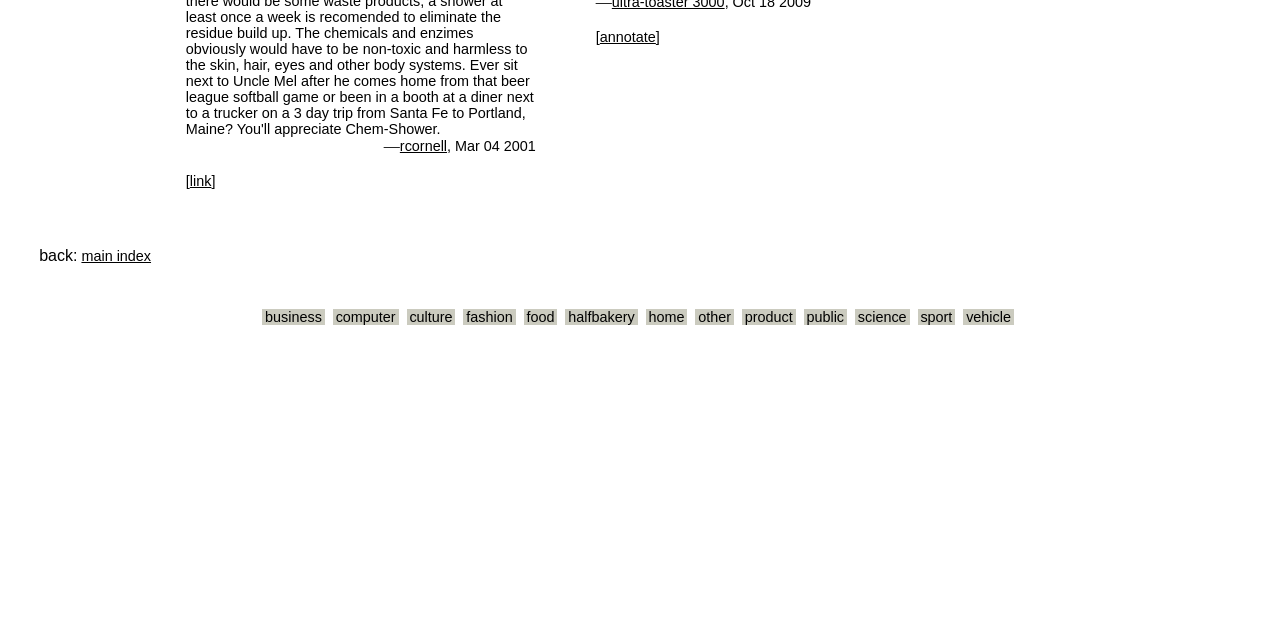Can you find the bounding box coordinates for the UI element given this description: "sport"? Provide the coordinates as four float numbers between 0 and 1: [left, top, right, bottom].

[0.717, 0.483, 0.746, 0.508]